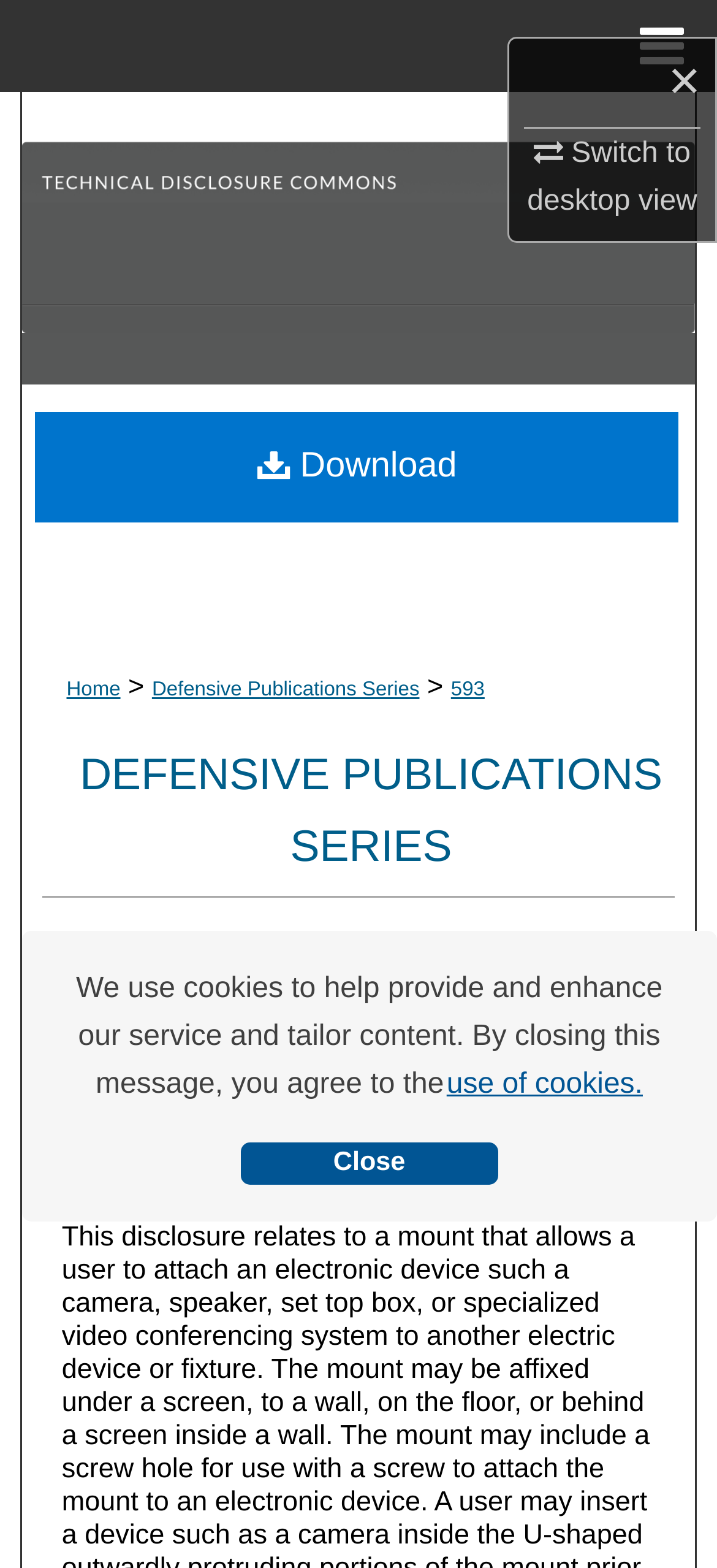Specify the bounding box coordinates of the region I need to click to perform the following instruction: "Switch to desktop view". The coordinates must be four float numbers in the range of 0 to 1, i.e., [left, top, right, bottom].

[0.735, 0.084, 0.972, 0.139]